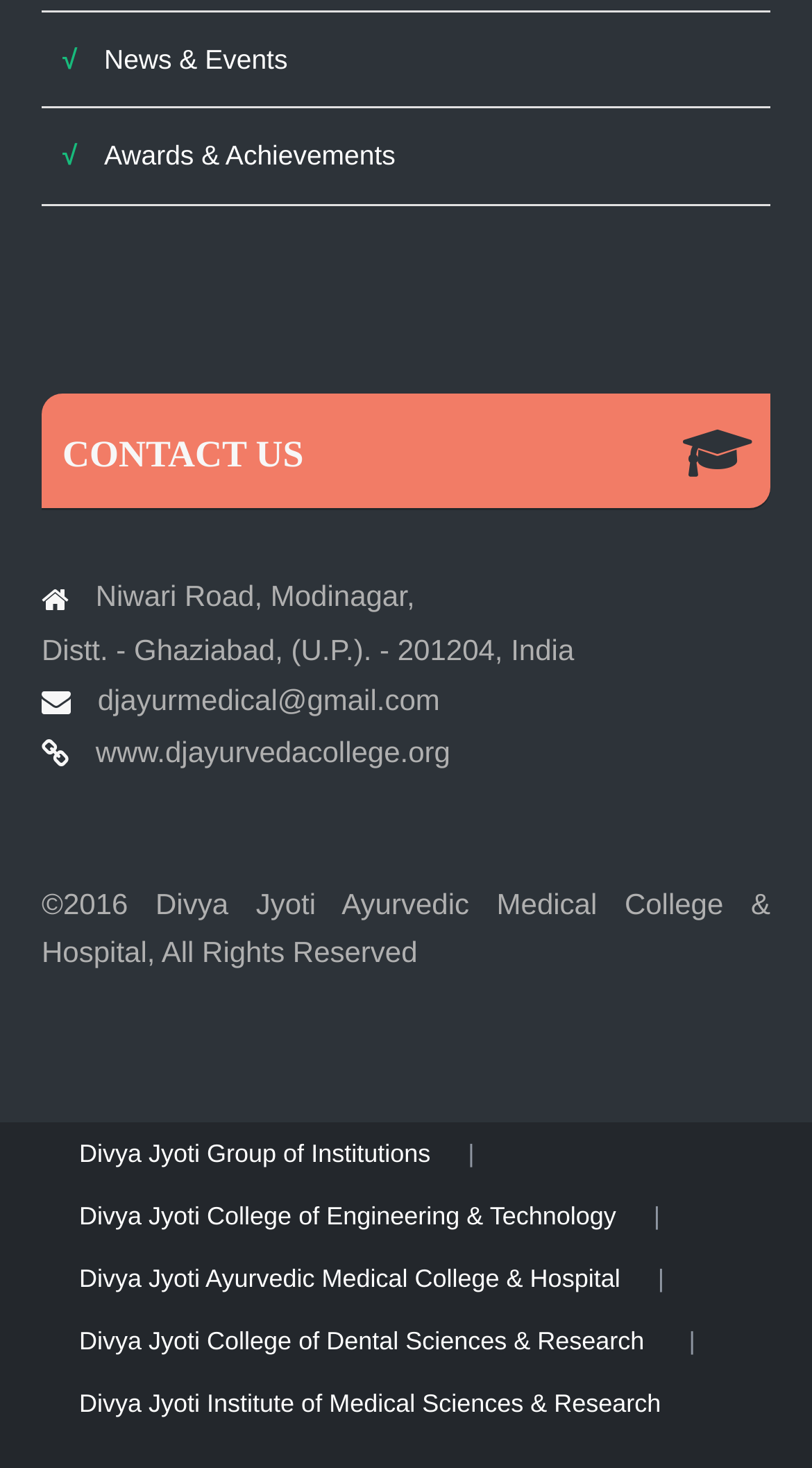What is the year of copyright?
Based on the image, please offer an in-depth response to the question.

I found the year of copyright by looking at the StaticText element with the text '2016' which is located at the bottom of the webpage. This suggests that the year of copyright is 2016.